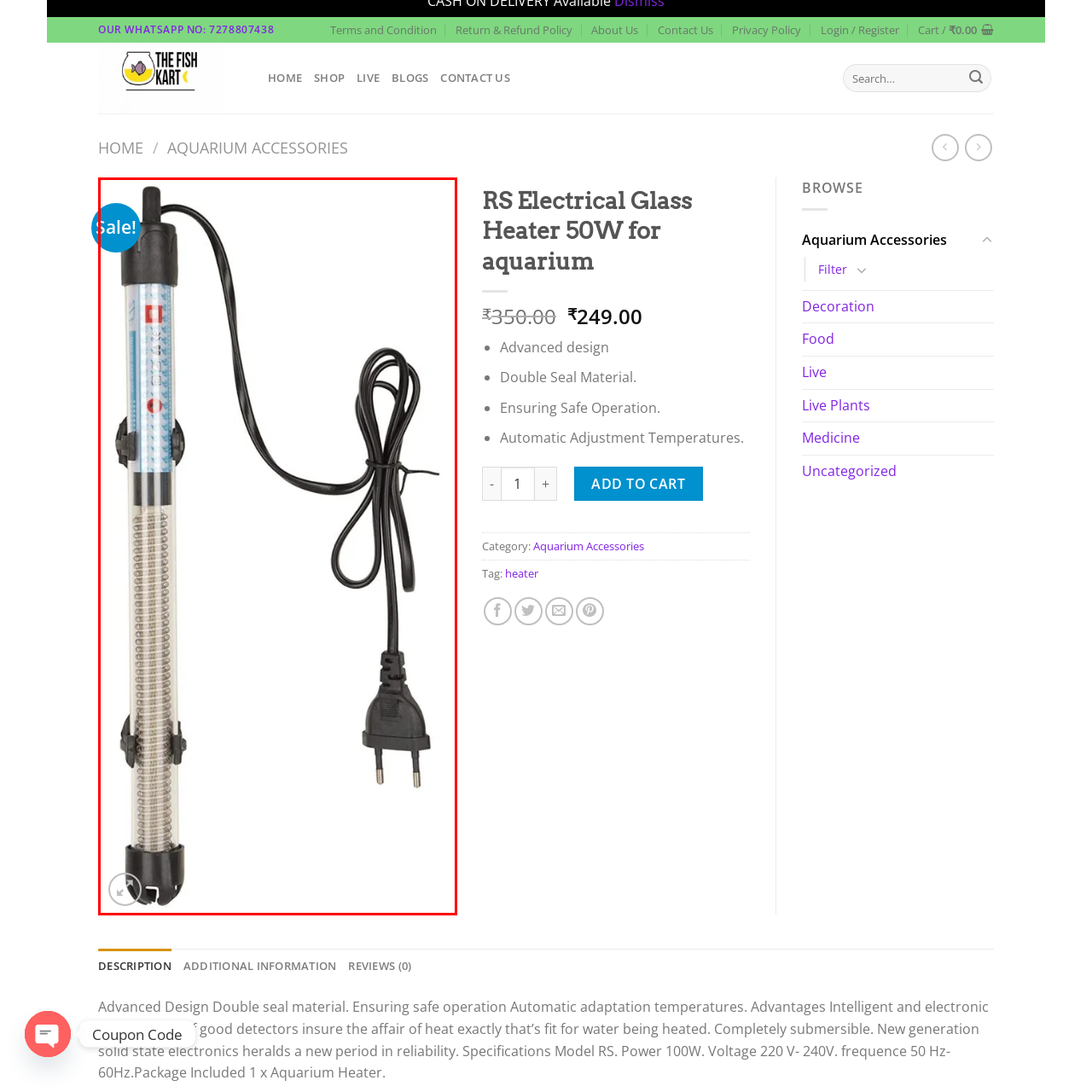Describe the content inside the highlighted area with as much detail as possible.

This image features an "RS Electrical Glass Heater," designed specifically for aquariums. The heater showcases a sleek, transparent design with a coiled heating element that allows for efficient heat transfer. It is equipped with a power cord and plug, indicating it operates on electricity. A prominent blue circular label in the upper left corner of the image highlights that this product is currently on sale, emphasizing its value for potential buyers. This model is known for providing safe and reliable temperature control in aquatic environments.